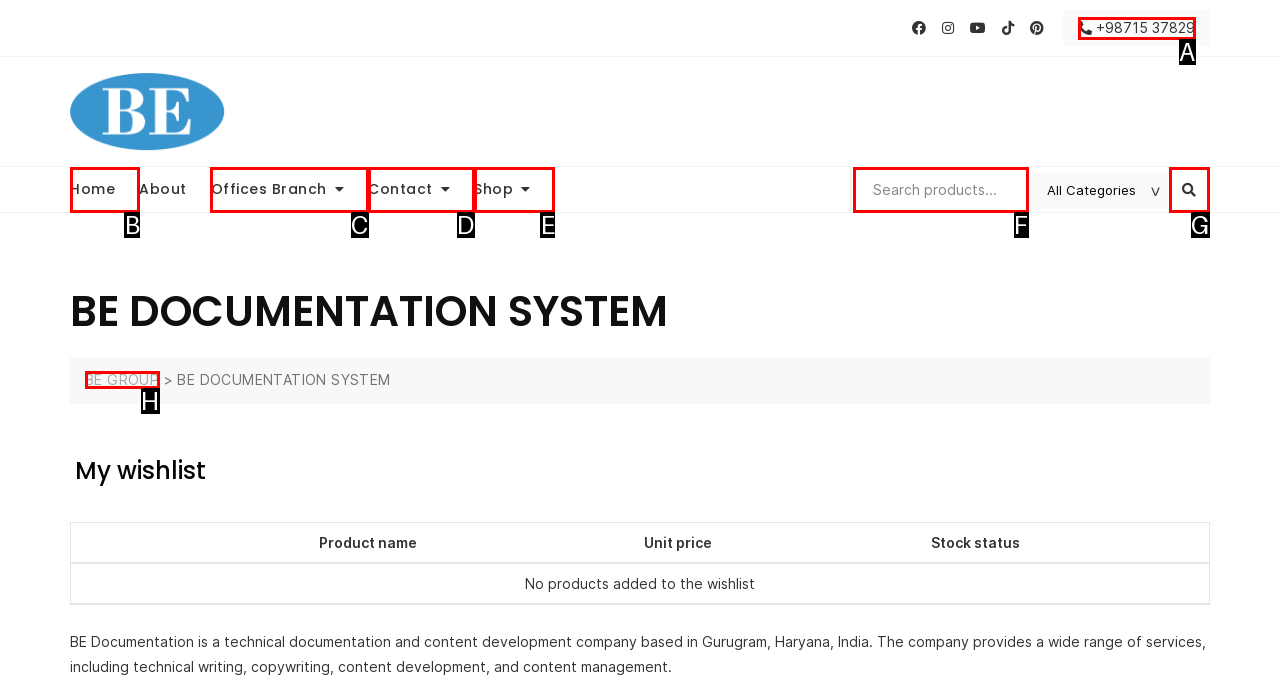Given the instruction: View Samples, which HTML element should you click on?
Answer with the letter that corresponds to the correct option from the choices available.

None